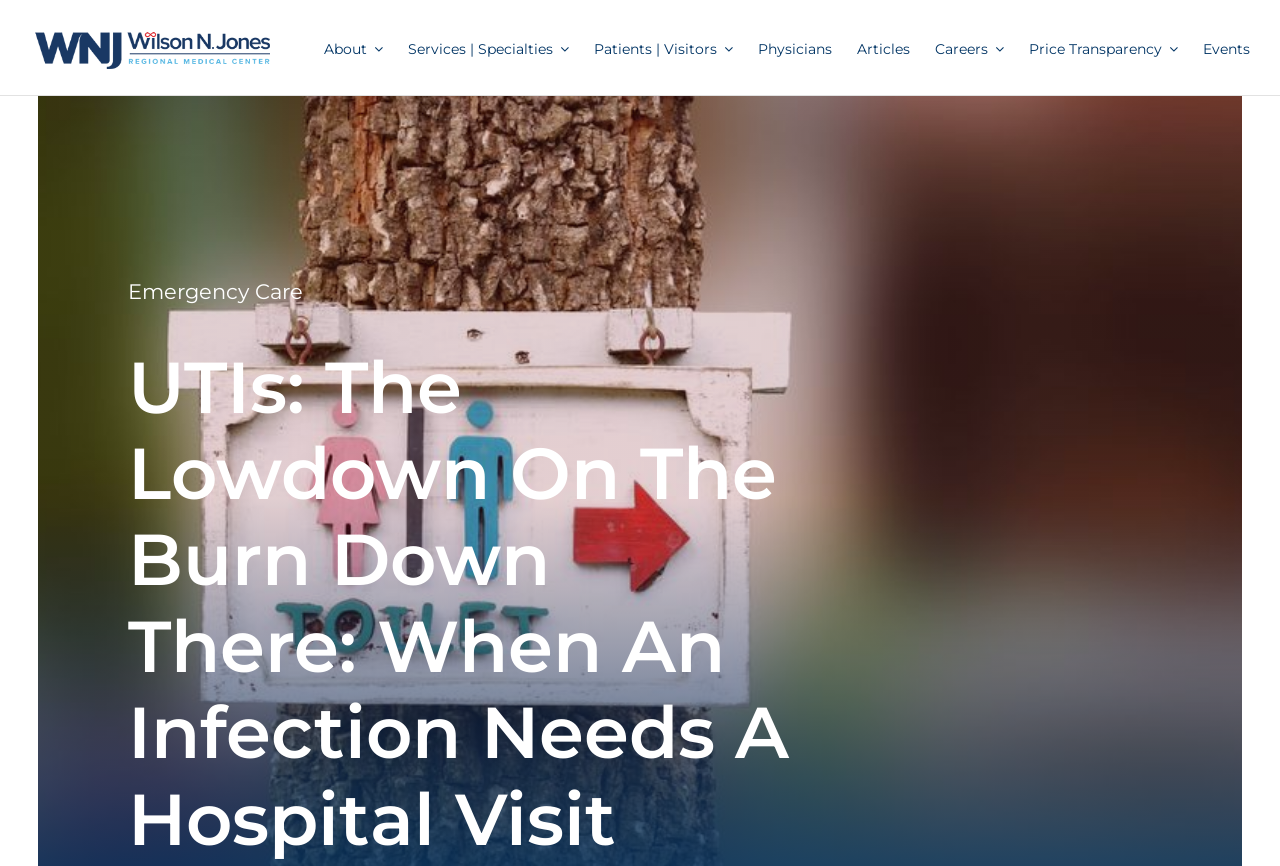Provide a one-word or short-phrase response to the question:
What is the purpose of the webpage?

To provide information on UTIs